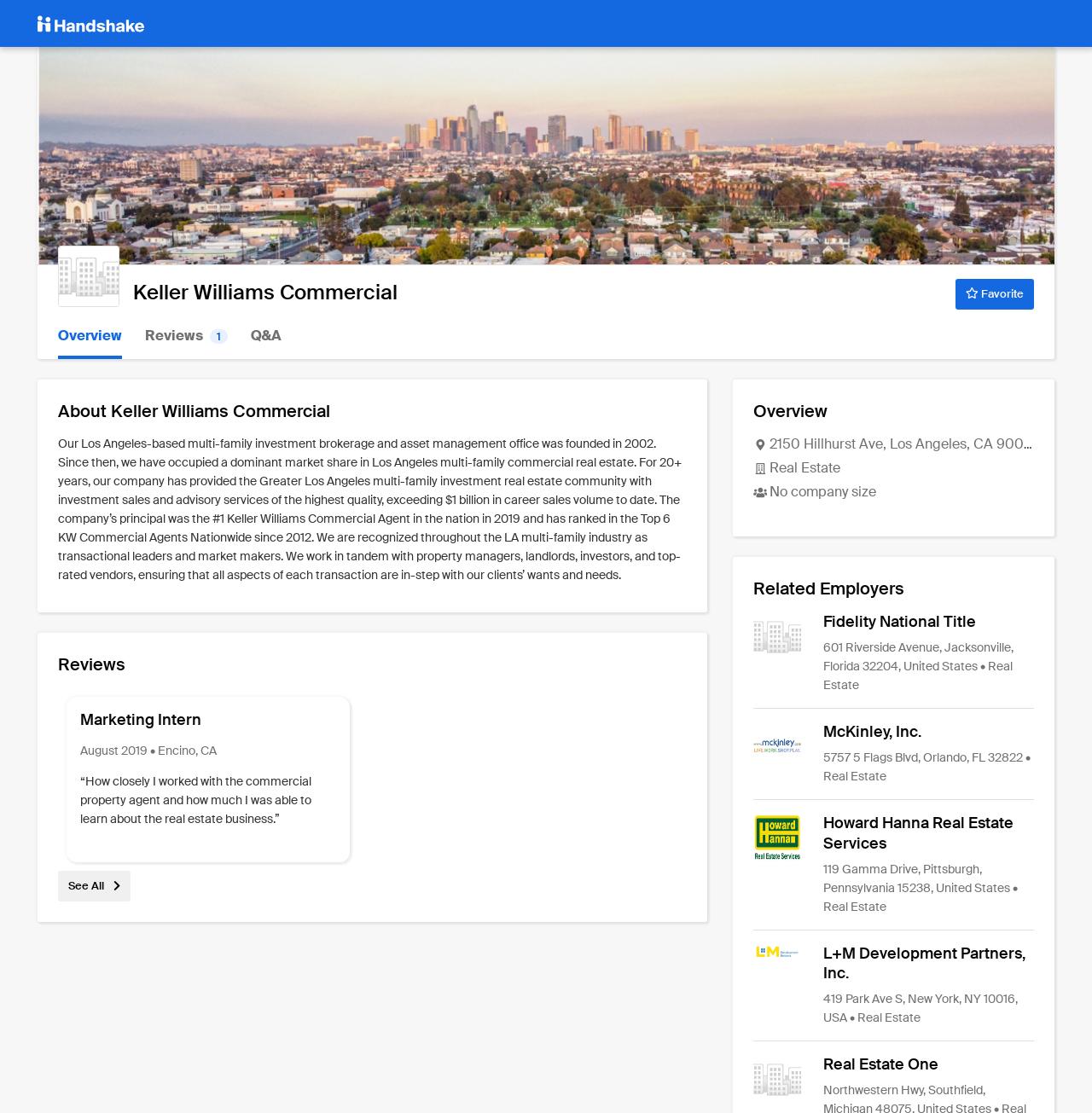From the screenshot, find the bounding box of the UI element matching this description: "Reviews 1". Supply the bounding box coordinates in the form [left, top, right, bottom], each a float between 0 and 1.

[0.133, 0.281, 0.209, 0.322]